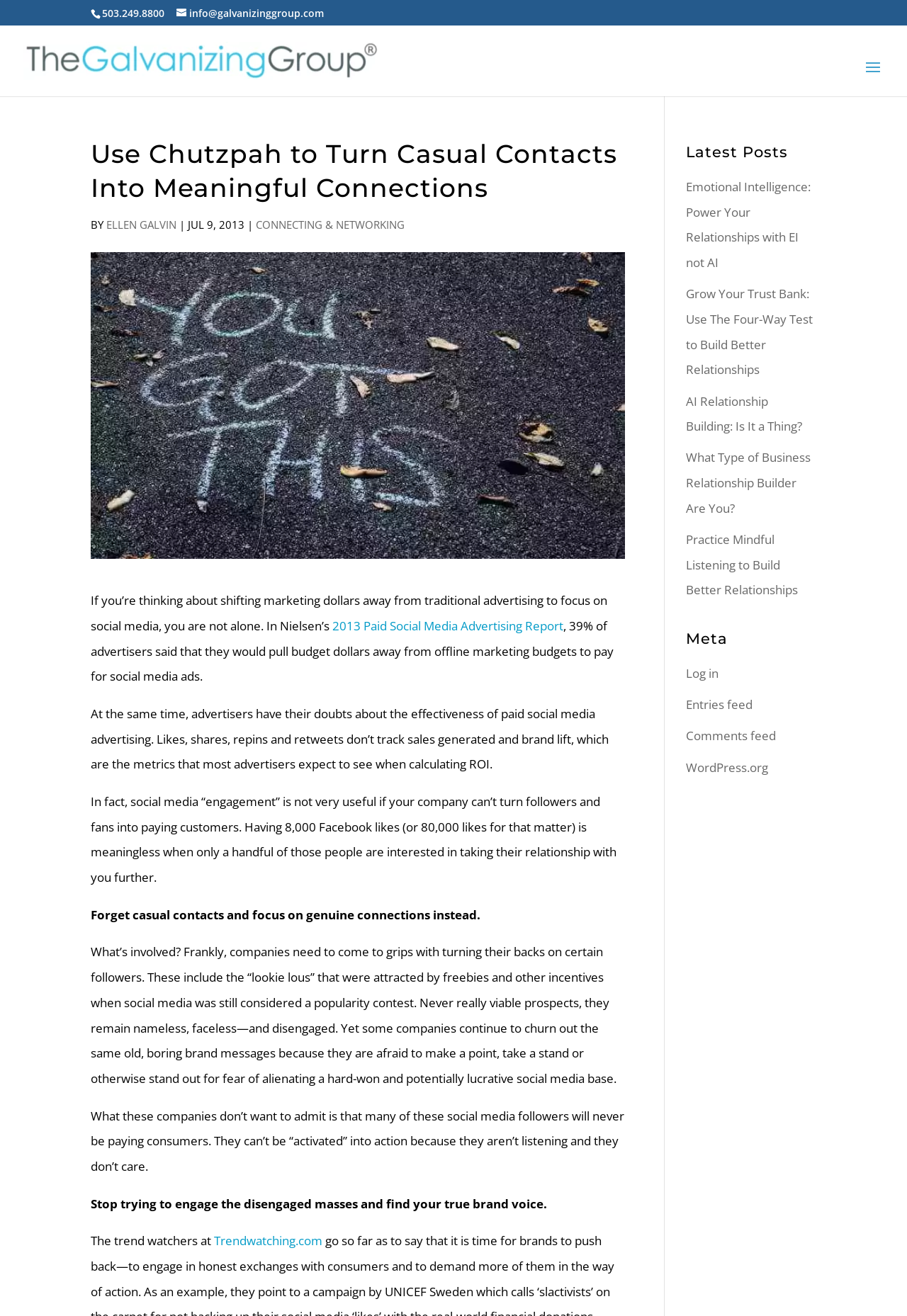What is the category of the latest post 'Emotional Intelligence: Power Your Relationships with EI not AI'?
By examining the image, provide a one-word or phrase answer.

CONNECTING & NETWORKING